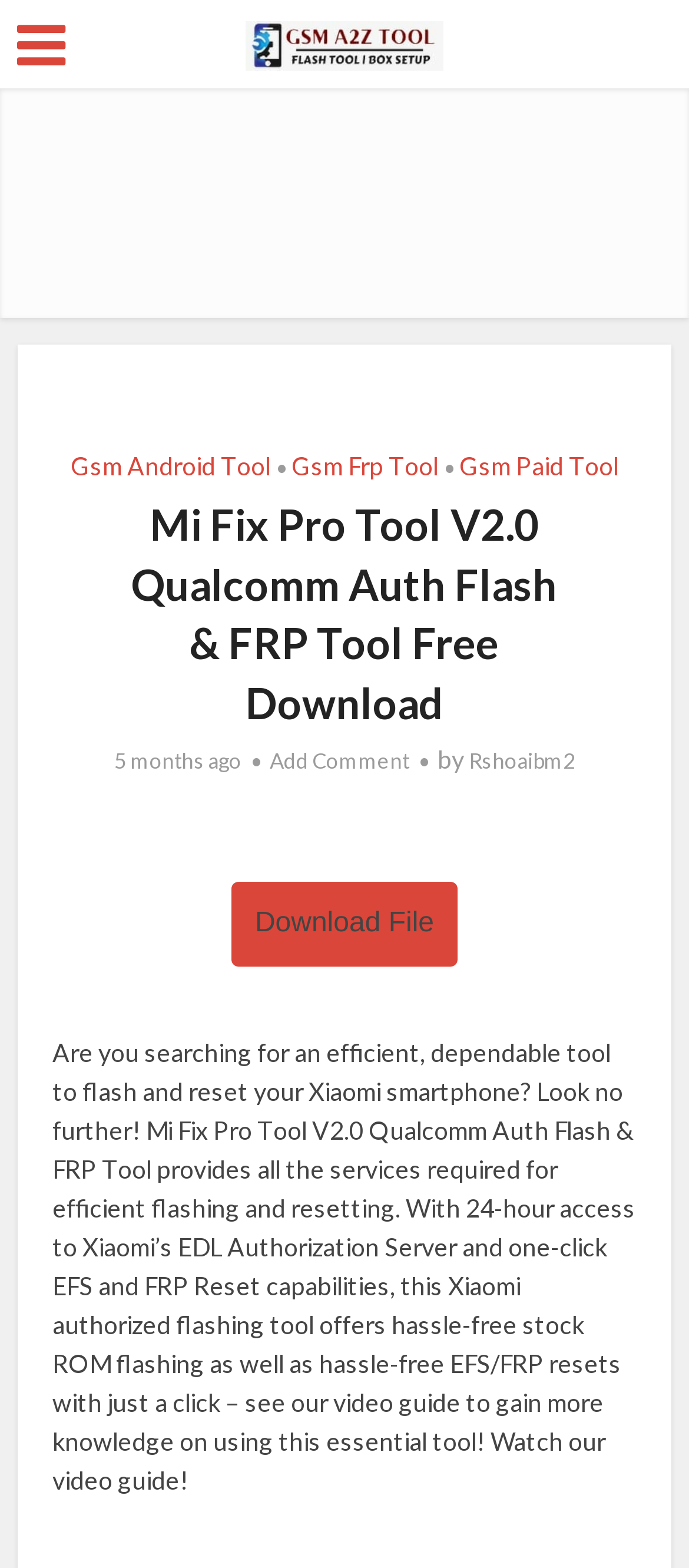Find the bounding box coordinates of the element's region that should be clicked in order to follow the given instruction: "Click the GSM ATOZ TOOL link". The coordinates should consist of four float numbers between 0 and 1, i.e., [left, top, right, bottom].

[0.358, 0.003, 0.642, 0.048]